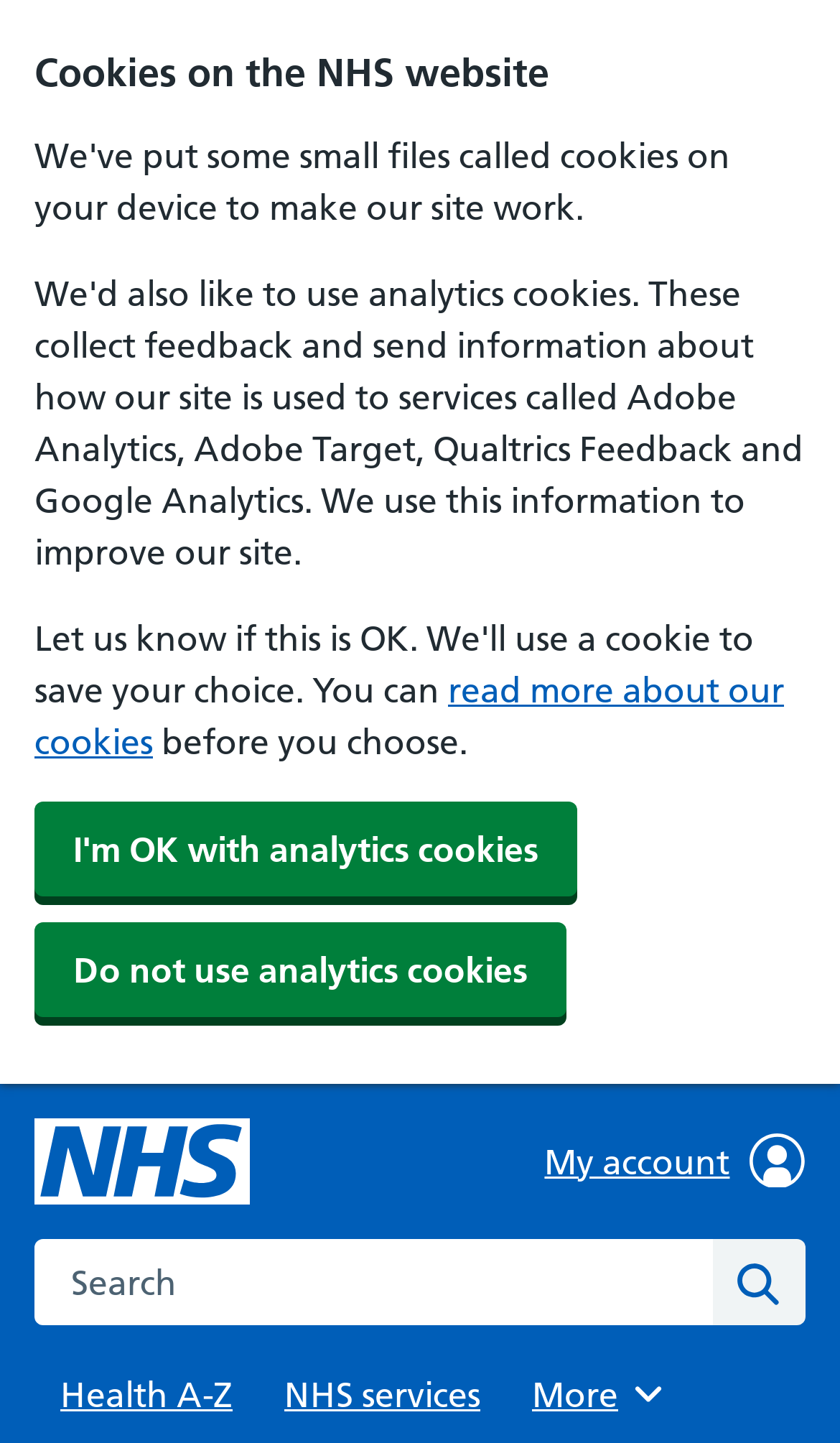From the image, can you give a detailed response to the question below:
What is the function of the 'Search' button?

The 'Search' button is located next to the search bar, and it is used to submit the search query entered by the user. When clicked, it will likely redirect the user to a search results page.